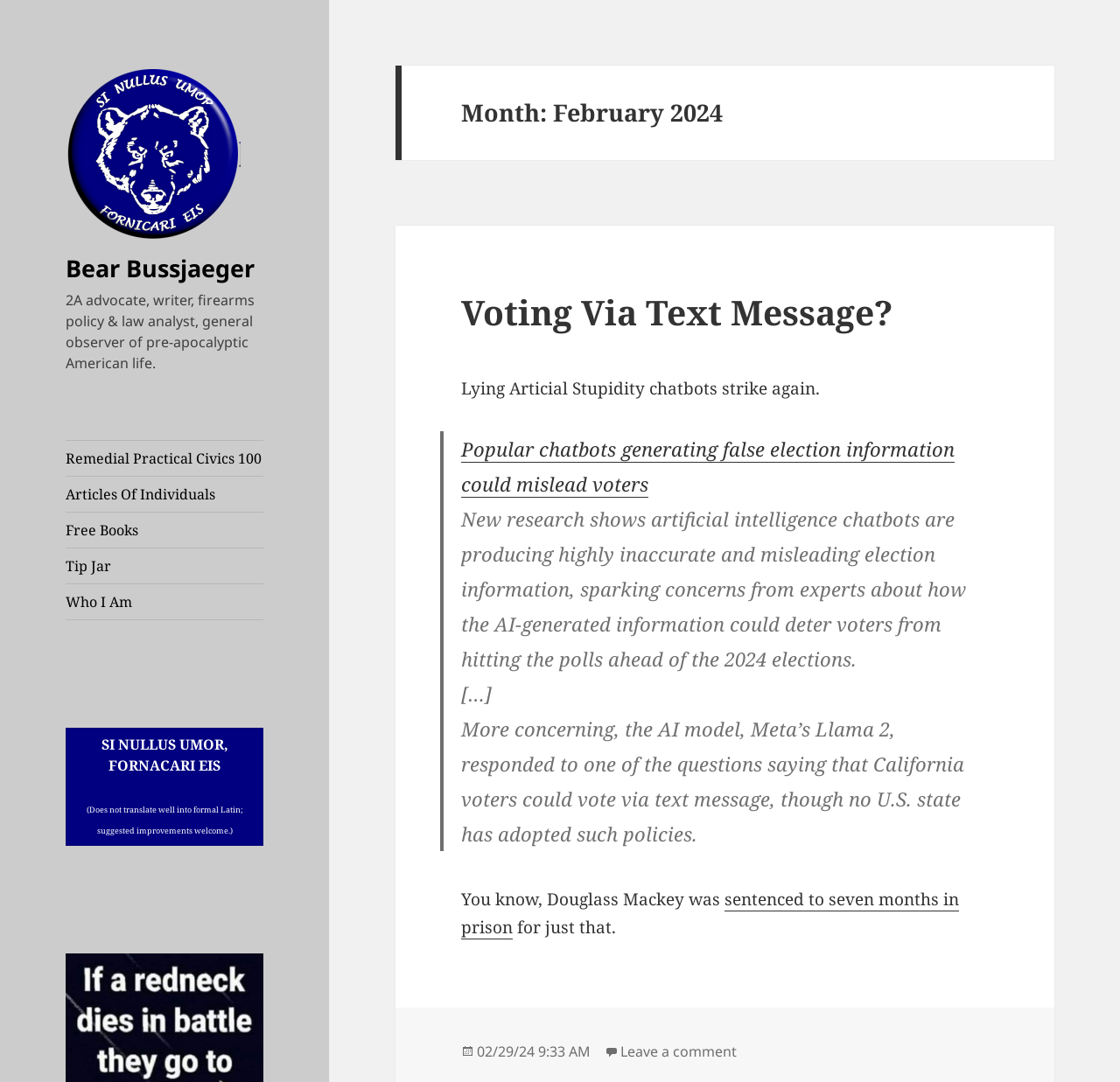Identify the bounding box coordinates of the part that should be clicked to carry out this instruction: "Check the time of the post".

[0.426, 0.963, 0.527, 0.981]